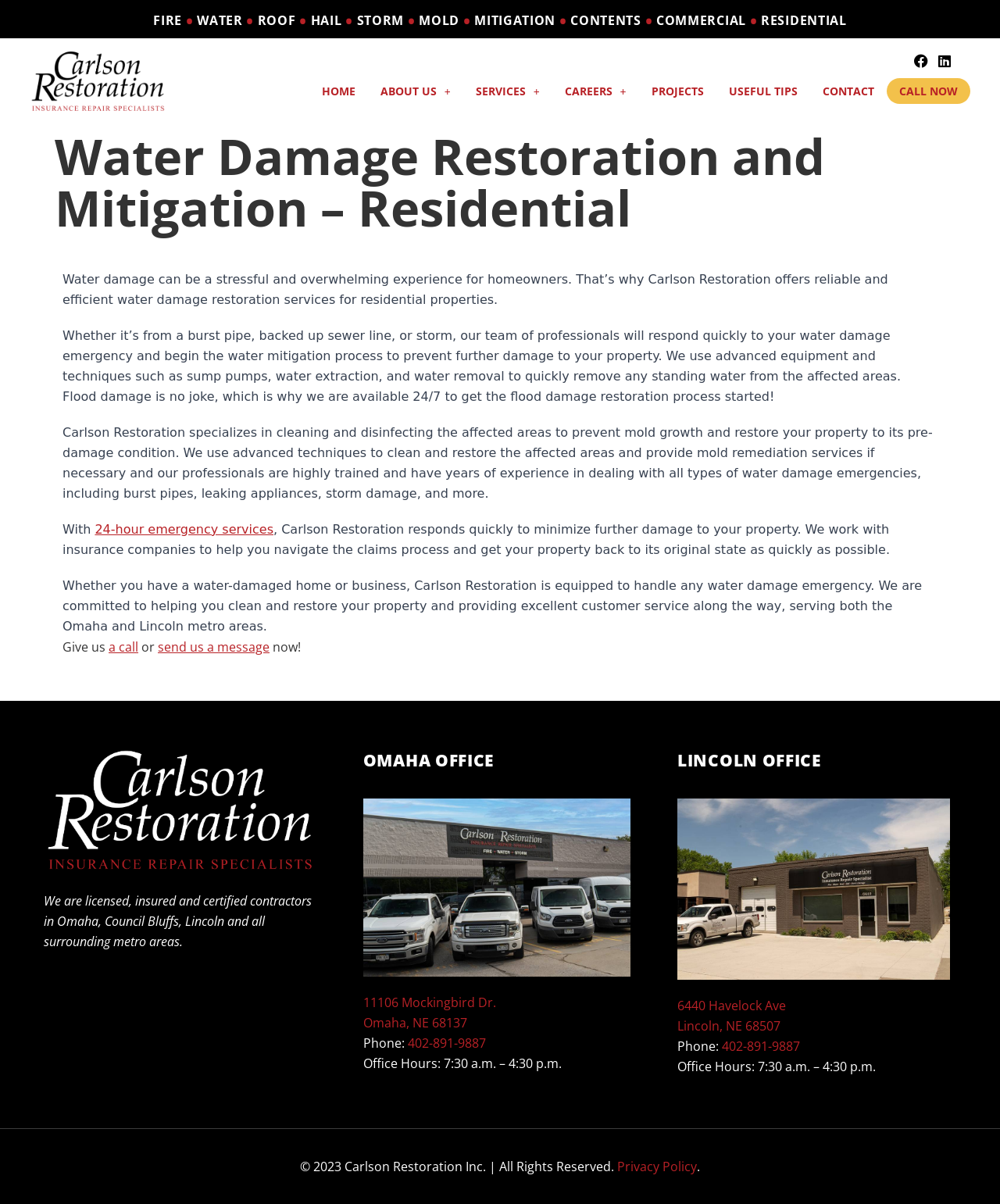What is the first service mentioned on the webpage?
Please respond to the question thoroughly and include all relevant details.

The first service mentioned on the webpage is FIRE, which is indicated by the StaticText element 'FIRE' with bounding box coordinates [0.153, 0.01, 0.186, 0.024].